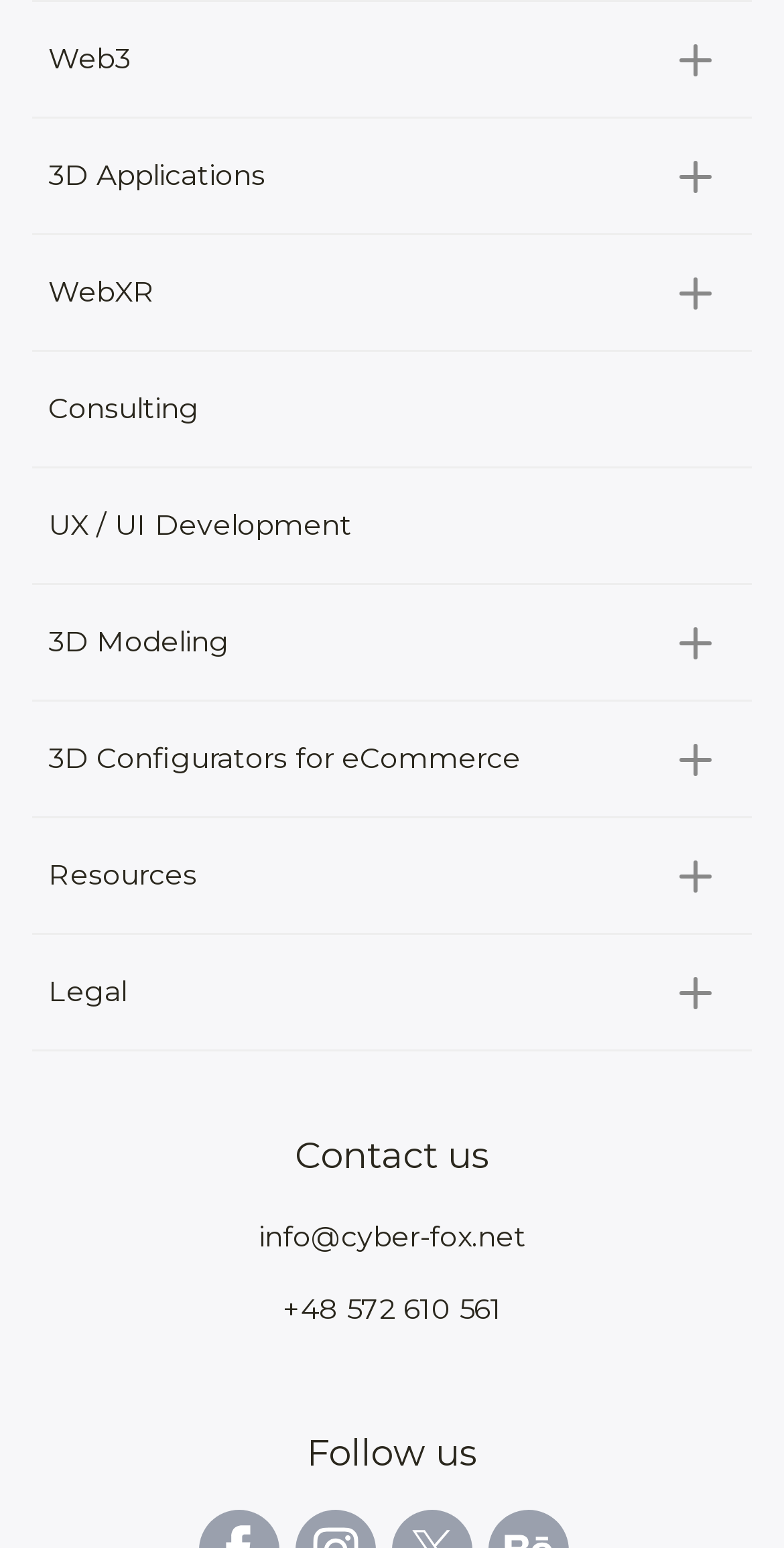Identify the coordinates of the bounding box for the element that must be clicked to accomplish the instruction: "Explore Video development".

[0.164, 0.069, 0.521, 0.09]